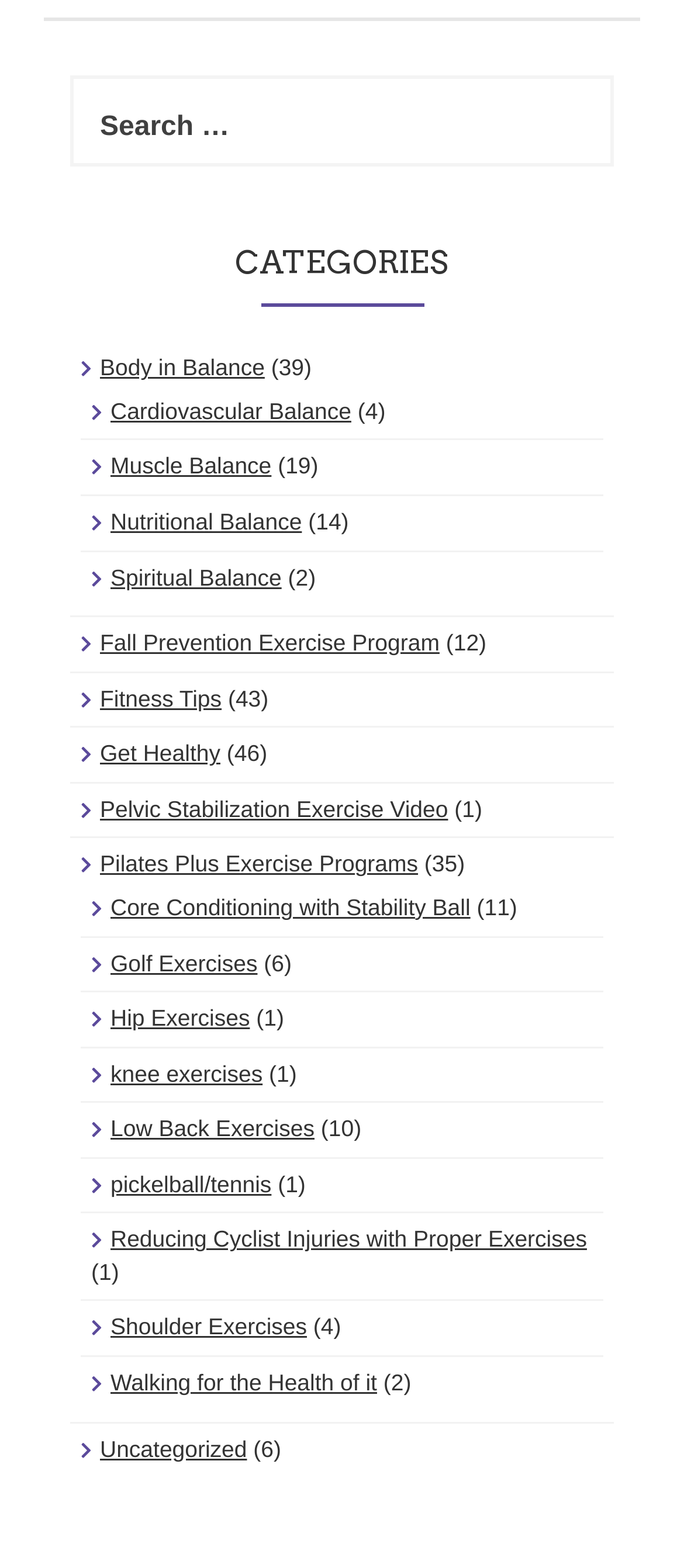Determine the bounding box coordinates of the clickable element to complete this instruction: "Read the article by Ruby Williams". Provide the coordinates in the format of four float numbers between 0 and 1, [left, top, right, bottom].

None